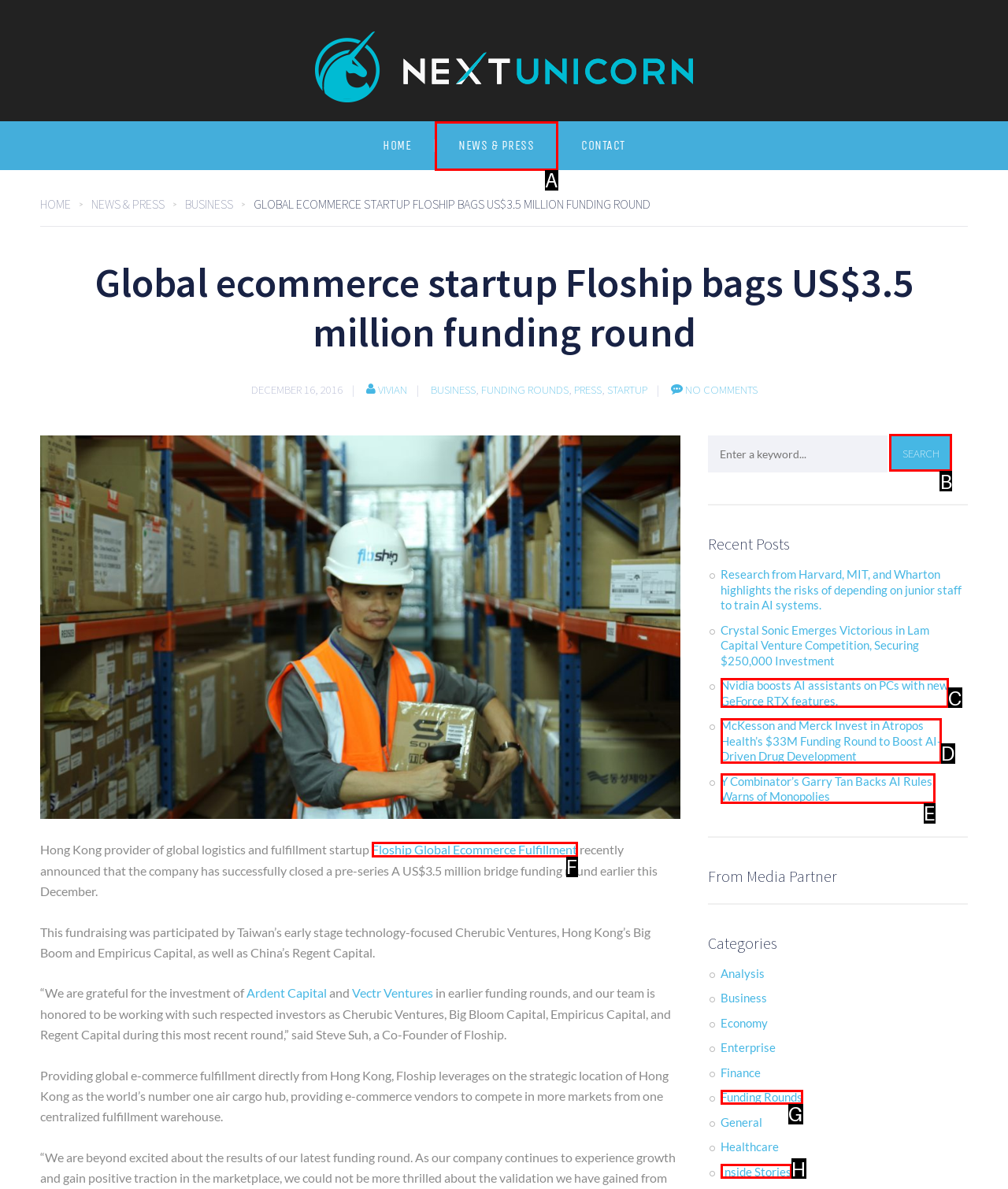Tell me the letter of the HTML element that best matches the description: Floship Global Ecommerce Fulfillment from the provided options.

F